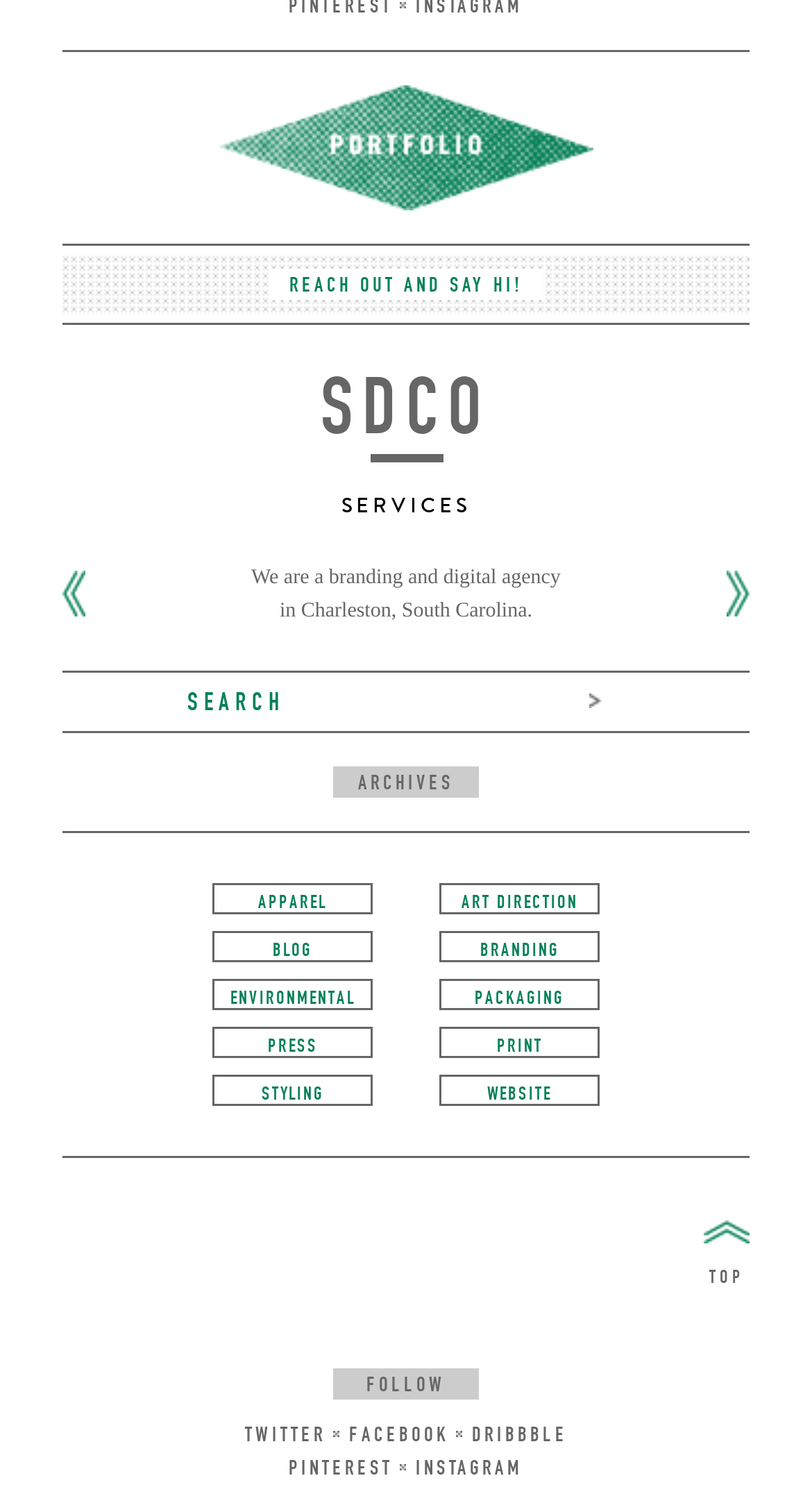What is the name of the branding and digital agency?
Look at the webpage screenshot and answer the question with a detailed explanation.

The answer can be found in the heading element with the text 'SDCO' which is located at the top of the webpage, indicating that it is the name of the branding and digital agency.